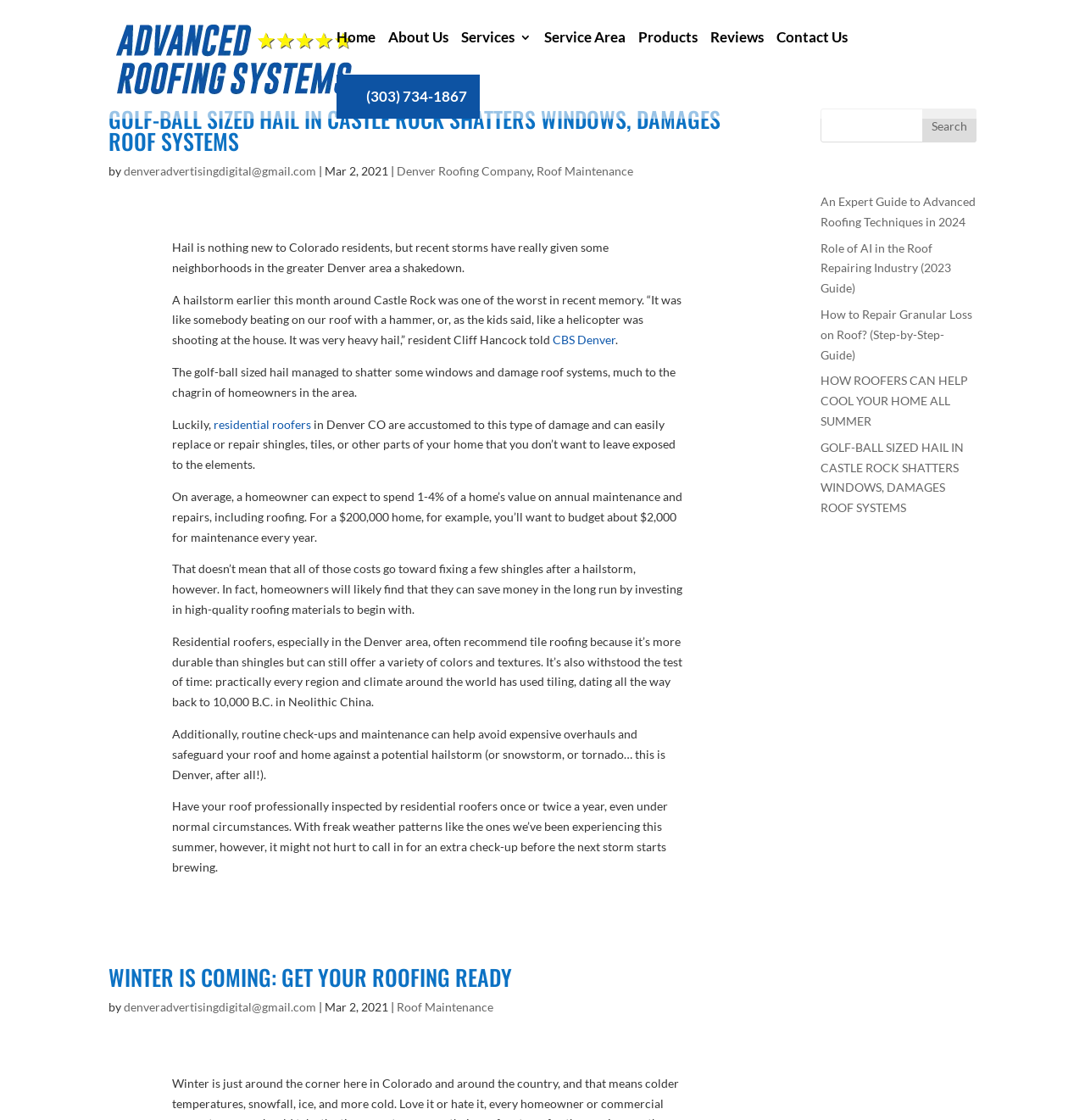Pinpoint the bounding box coordinates for the area that should be clicked to perform the following instruction: "Click on the 'Advanced Roofing System' link".

[0.102, 0.045, 0.33, 0.058]